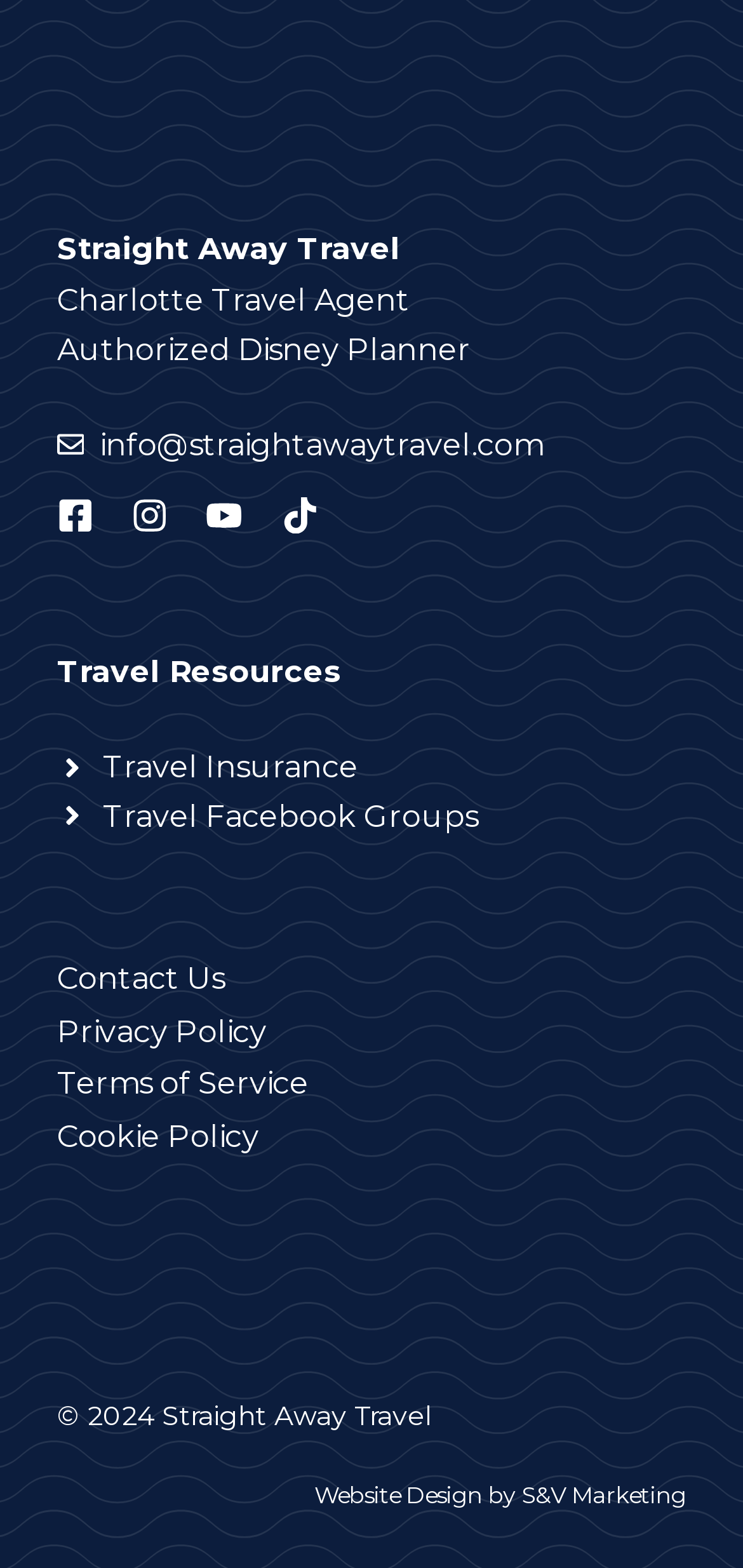What is the email address of the travel agency?
Based on the content of the image, thoroughly explain and answer the question.

The email address of the travel agency can be found in the middle of the webpage, where it says 'info@straightawaytravel.com' in a link element.